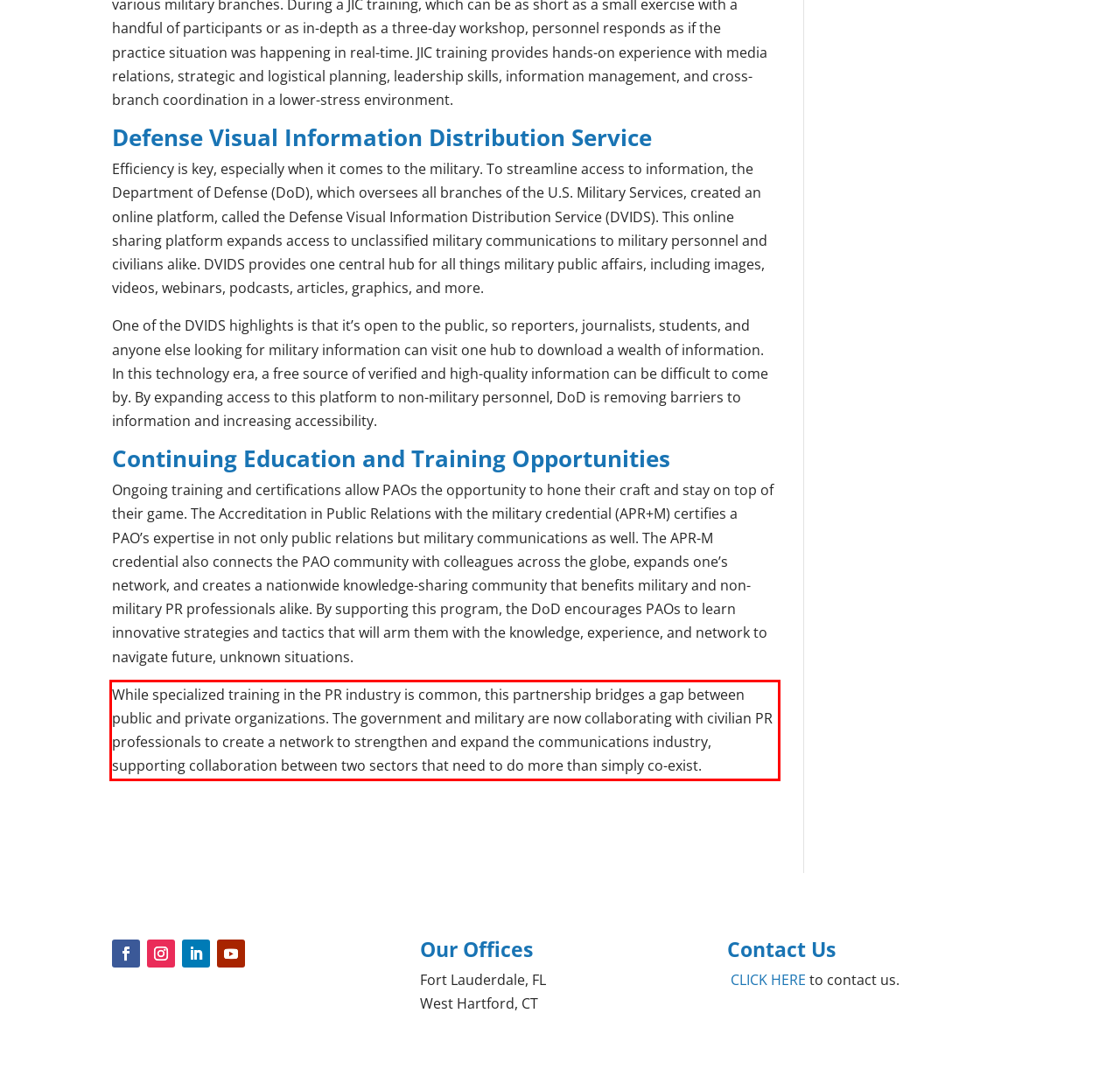Given a screenshot of a webpage with a red bounding box, please identify and retrieve the text inside the red rectangle.

While specialized training in the PR industry is common, this partnership bridges a gap between public and private organizations. The government and military are now collaborating with civilian PR professionals to create a network to strengthen and expand the communications industry, supporting collaboration between two sectors that need to do more than simply co-exist.